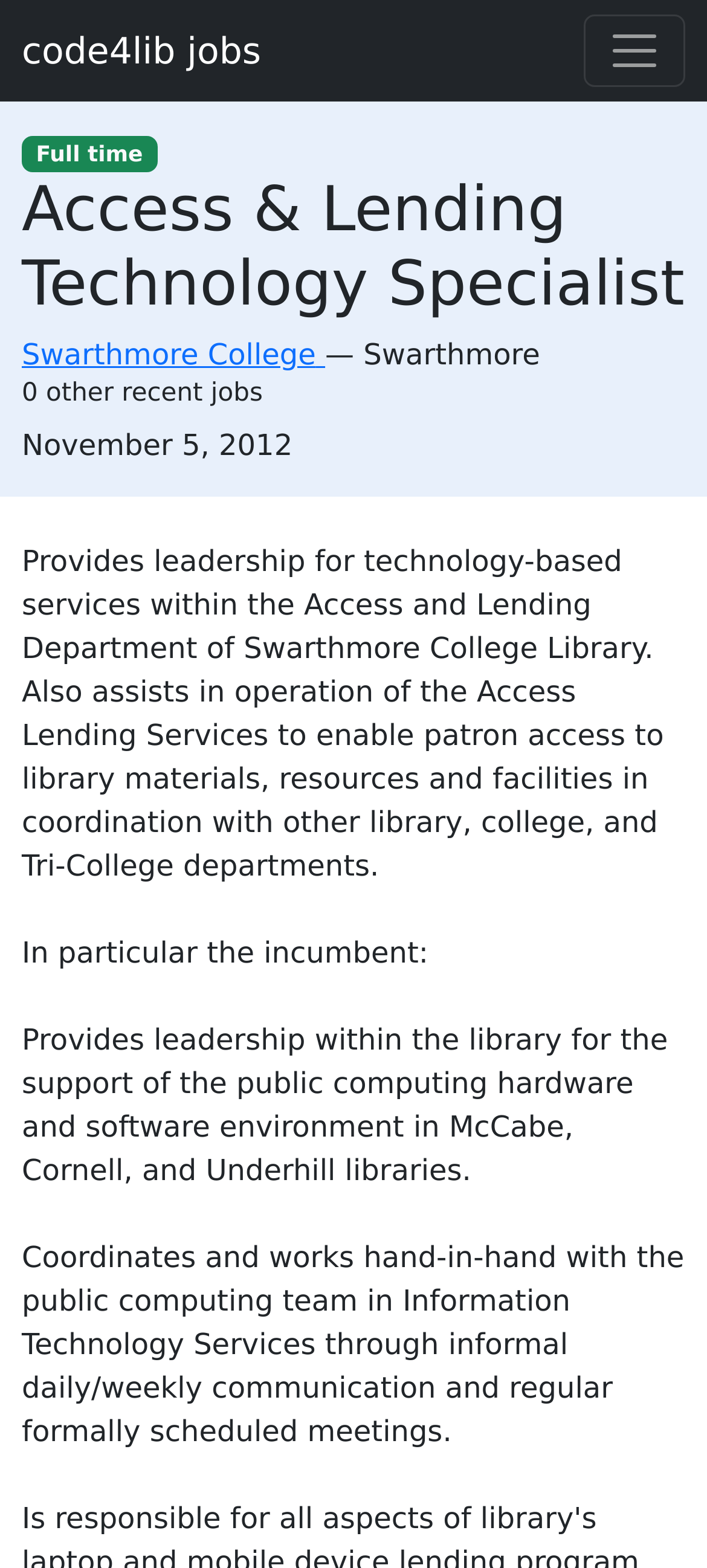Extract the main heading text from the webpage.

Access & Lending Technology Specialist